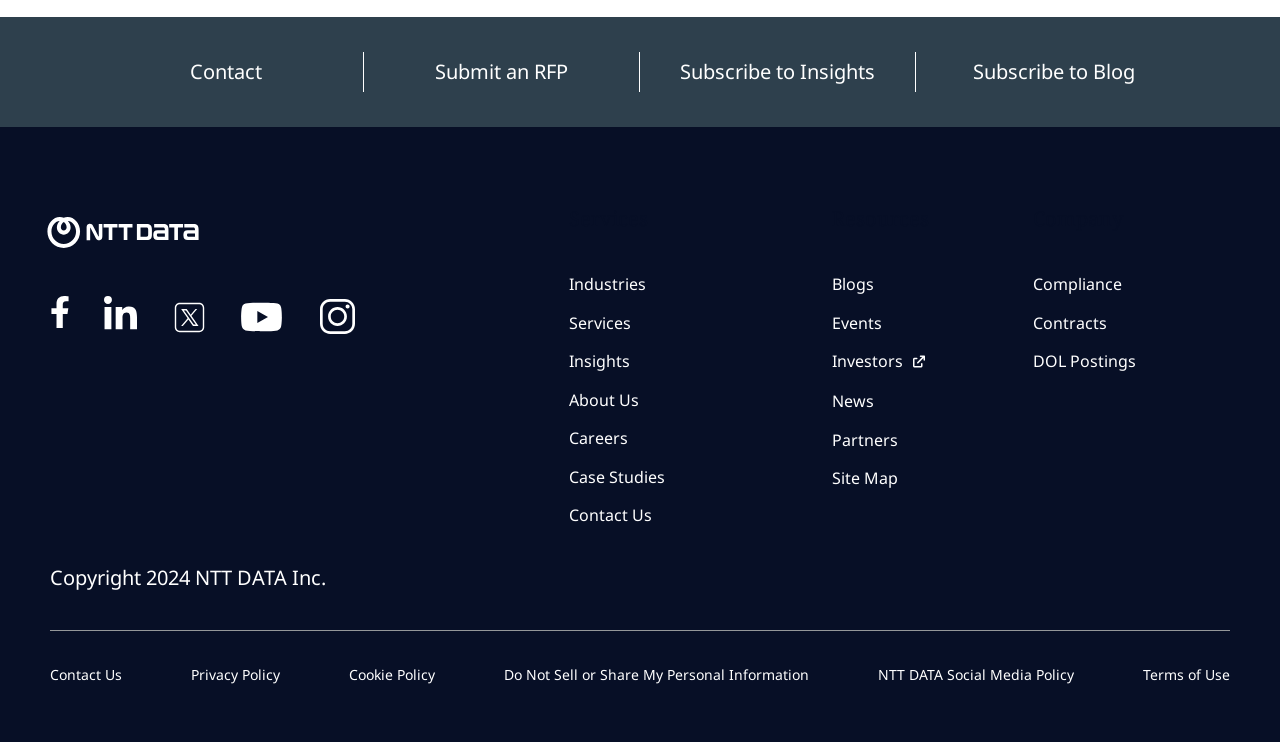Kindly determine the bounding box coordinates for the area that needs to be clicked to execute this instruction: "Go to the 'About Us' page".

[0.445, 0.524, 0.499, 0.554]